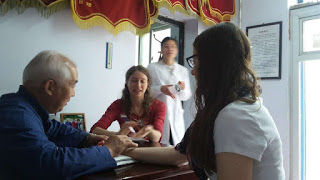Reply to the question with a brief word or phrase: What is the female student in the white shirt doing?

Examining the patient